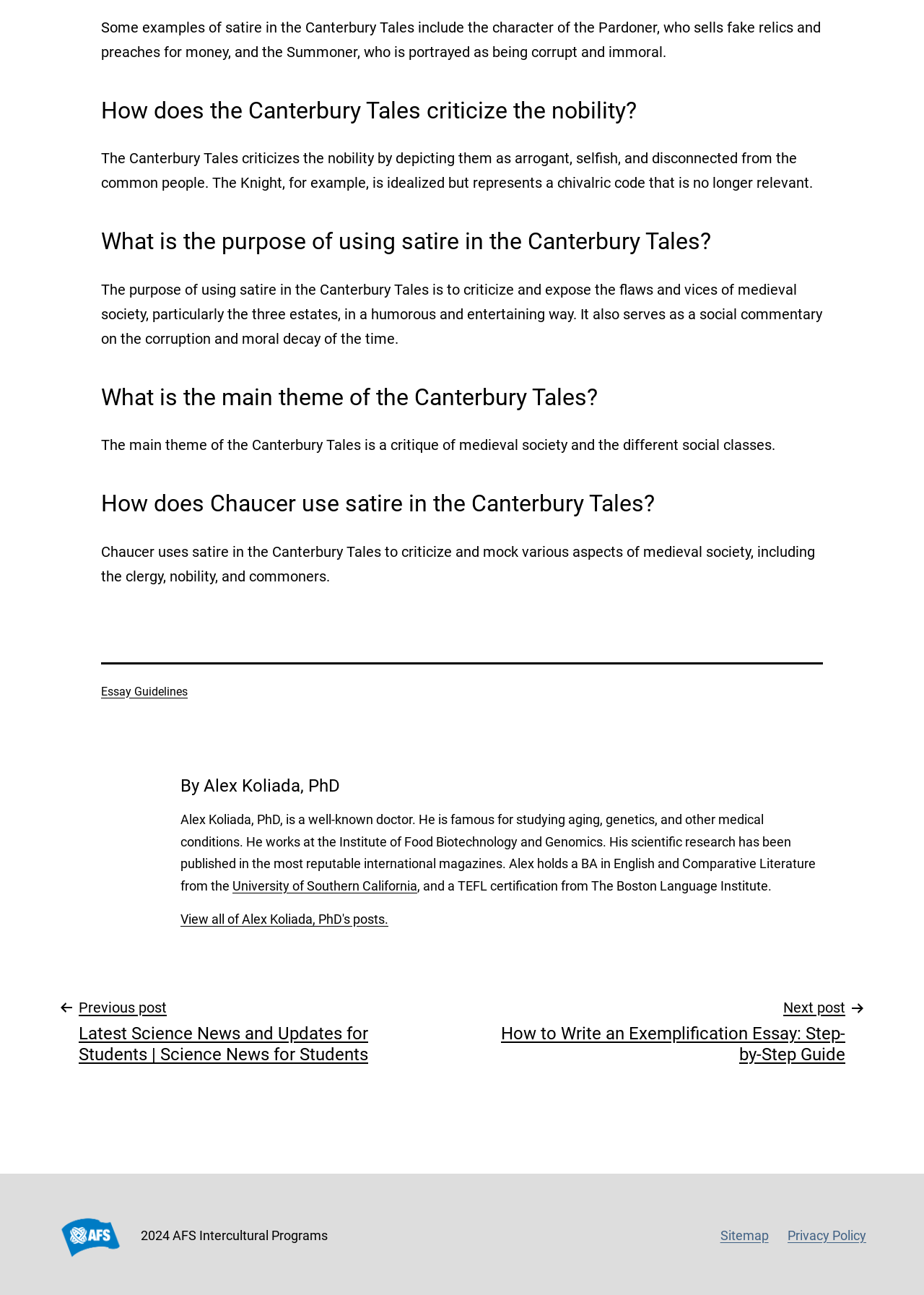From the details in the image, provide a thorough response to the question: What is the main theme of the Canterbury Tales?

The main theme of the Canterbury Tales is mentioned in the StaticText element with the bounding box coordinates [0.109, 0.337, 0.839, 0.35], which states that 'The main theme of the Canterbury Tales is a critique of medieval society and the different social classes.'